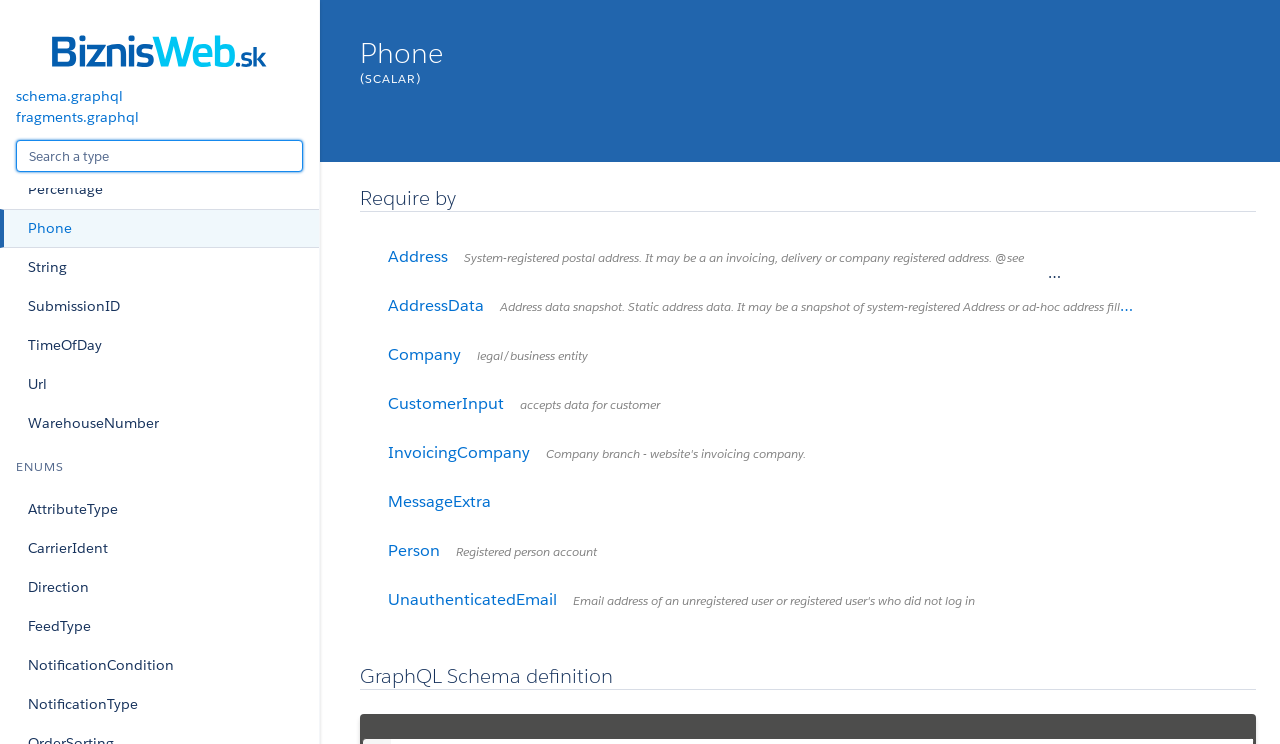For the following element description, predict the bounding box coordinates in the format (top-left x, top-left y, bottom-right x, bottom-right y). All values should be floating point numbers between 0 and 1. Description: PersonRegistered person account

[0.281, 0.712, 0.485, 0.769]